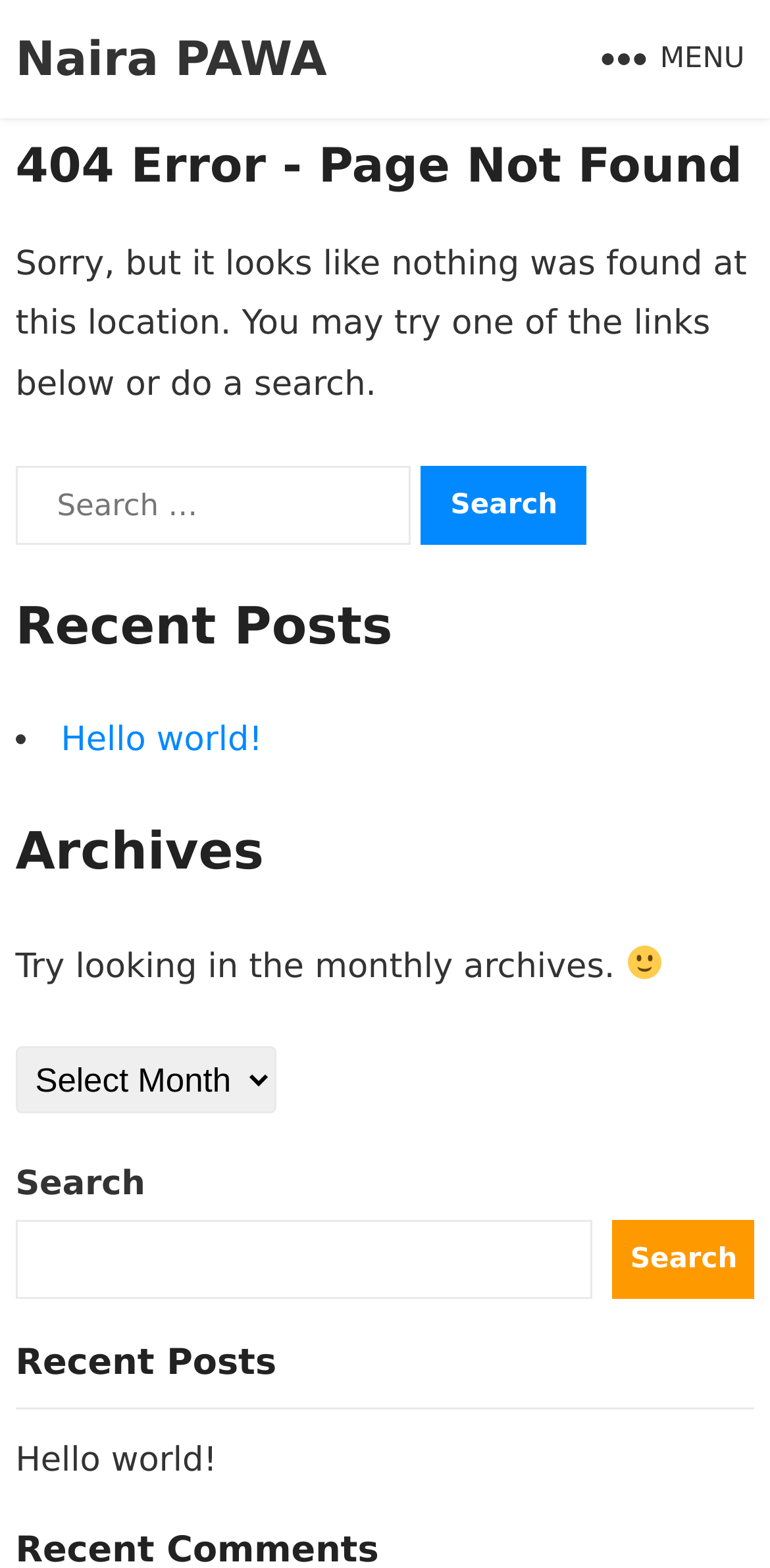Provide an in-depth description of the elements and layout of the webpage.

This webpage is a "Page not found" error page from Naira PAWA. At the top, there is a heading with the title "Naira PAWA" which is also a link. To the right of the title, there is a "MENU" button. 

Below the title, there is a main section that takes up most of the page. At the top of this section, there is a header with a heading that reads "404 Error - Page Not Found". 

Below the header, there is a paragraph of text that apologizes for not finding anything at the current location and suggests trying one of the links below or doing a search. 

Underneath the paragraph, there is a search bar with a label "Search for:" and a "Search" button to the right. 

Further down, there is a heading that reads "Recent Posts" followed by a list item with a link to a post titled "Hello world!". 

Below the list item, there is a heading that reads "Archives" followed by a paragraph of text that suggests looking in the monthly archives. To the right of the paragraph, there is a smiling face emoji image. 

Underneath the paragraph, there is a dropdown combobox labeled "Archives". 

Further down, there is another search bar with a label "Search" and a "Search" button to the right. 

At the very bottom, there is another heading that reads "Recent Posts" followed by a link to a post titled "Hello world!".